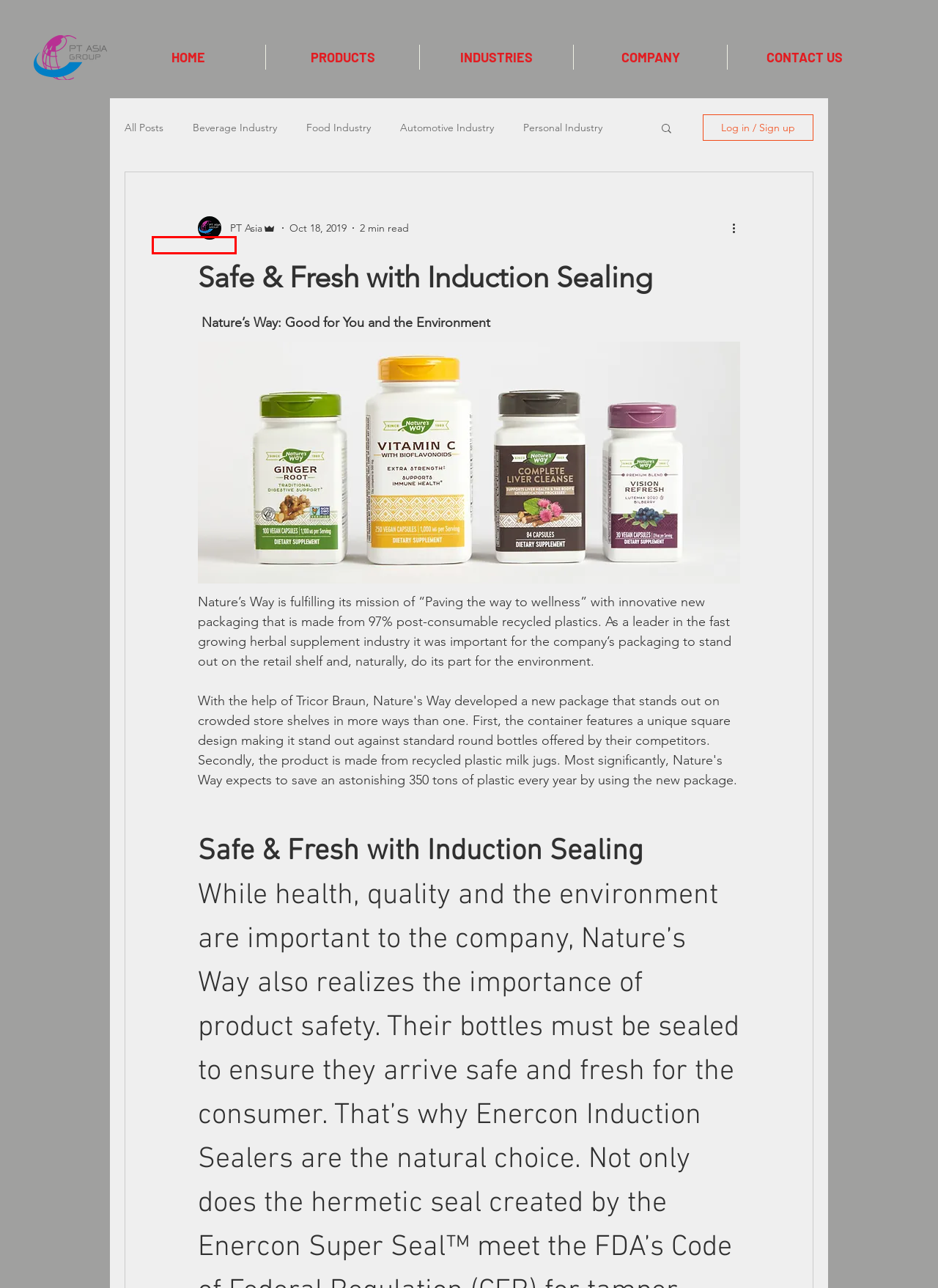You are given a screenshot depicting a webpage with a red bounding box around a UI element. Select the description that best corresponds to the new webpage after clicking the selected element. Here are the choices:
A. Pet Food Industry
B. Linx CIJ Printers
C. Cosmetic Industy
D. Enecon Induction Cap Seal
E. Food Industry
F. Blog | ptasia
G. Linx TTO
H. Chemical Industry

C